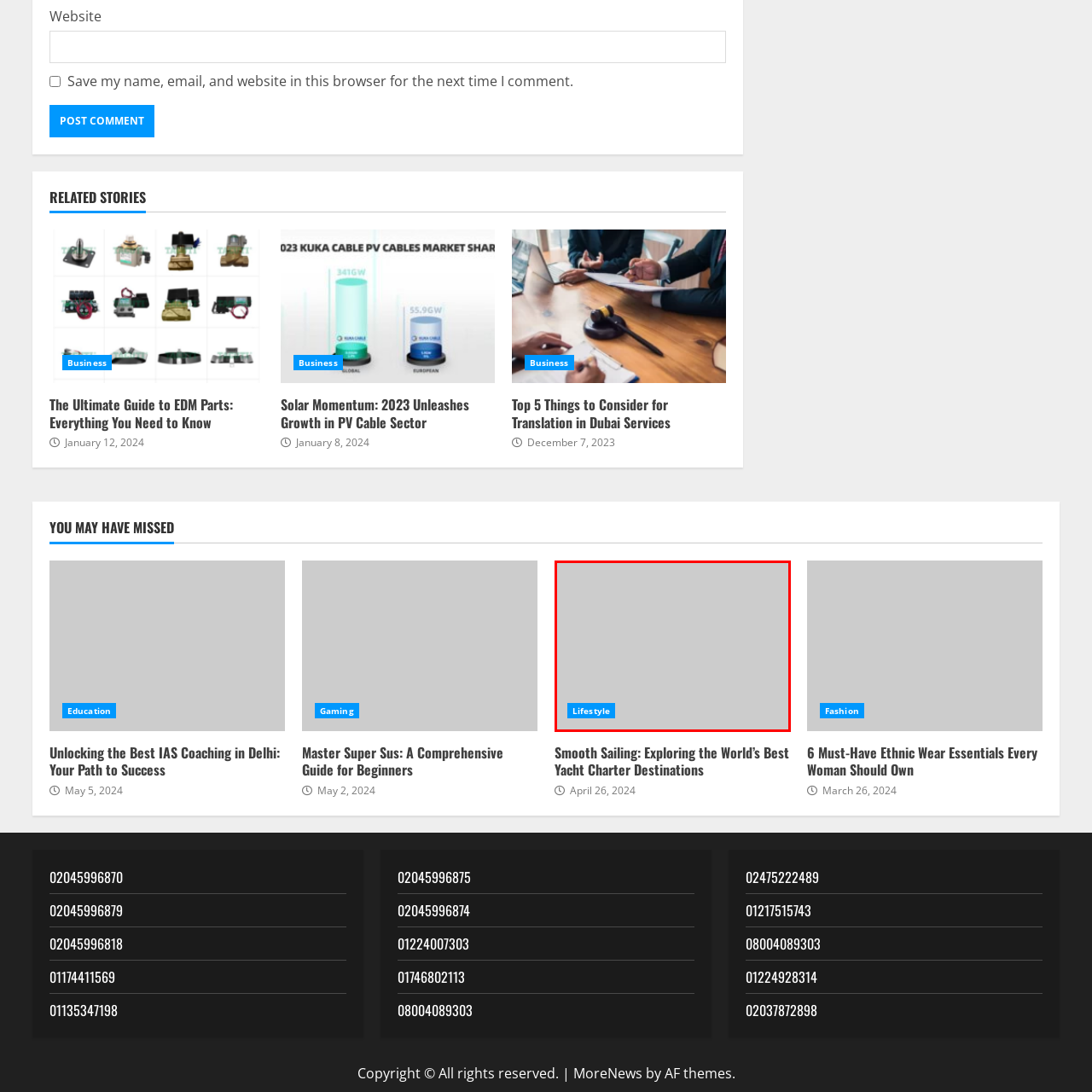Carefully inspect the area of the image highlighted by the red box and deliver a detailed response to the question below, based on your observations: What is the category of the article?

The prominent blue text box with the word 'Lifestyle' indicates the category under which the article falls, likely aiming to attract readers interested in lifestyle topics, specifically those involving yacht chartering and travel.